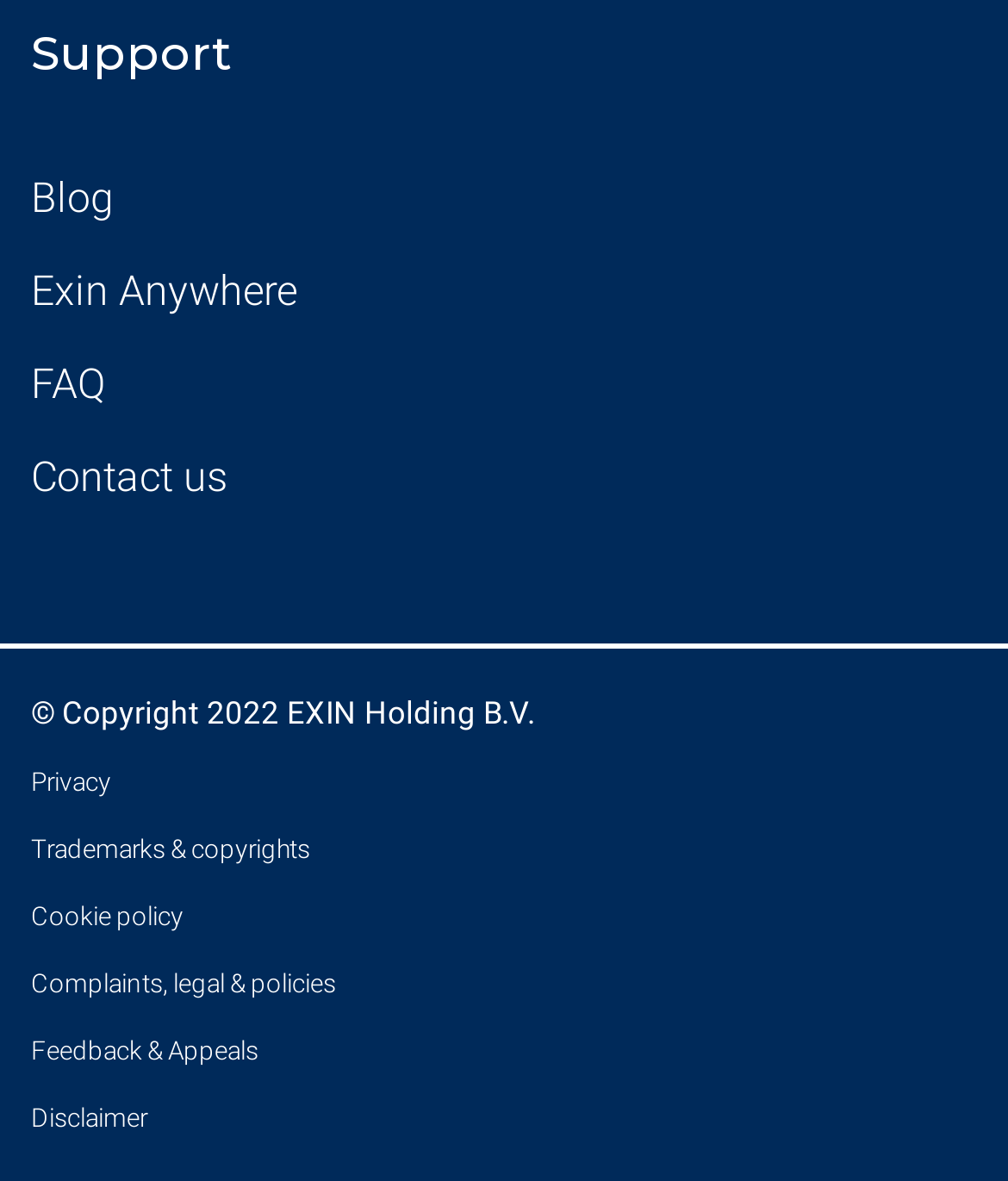Could you specify the bounding box coordinates for the clickable section to complete the following instruction: "visit Exin Anywhere"?

[0.031, 0.226, 0.295, 0.267]